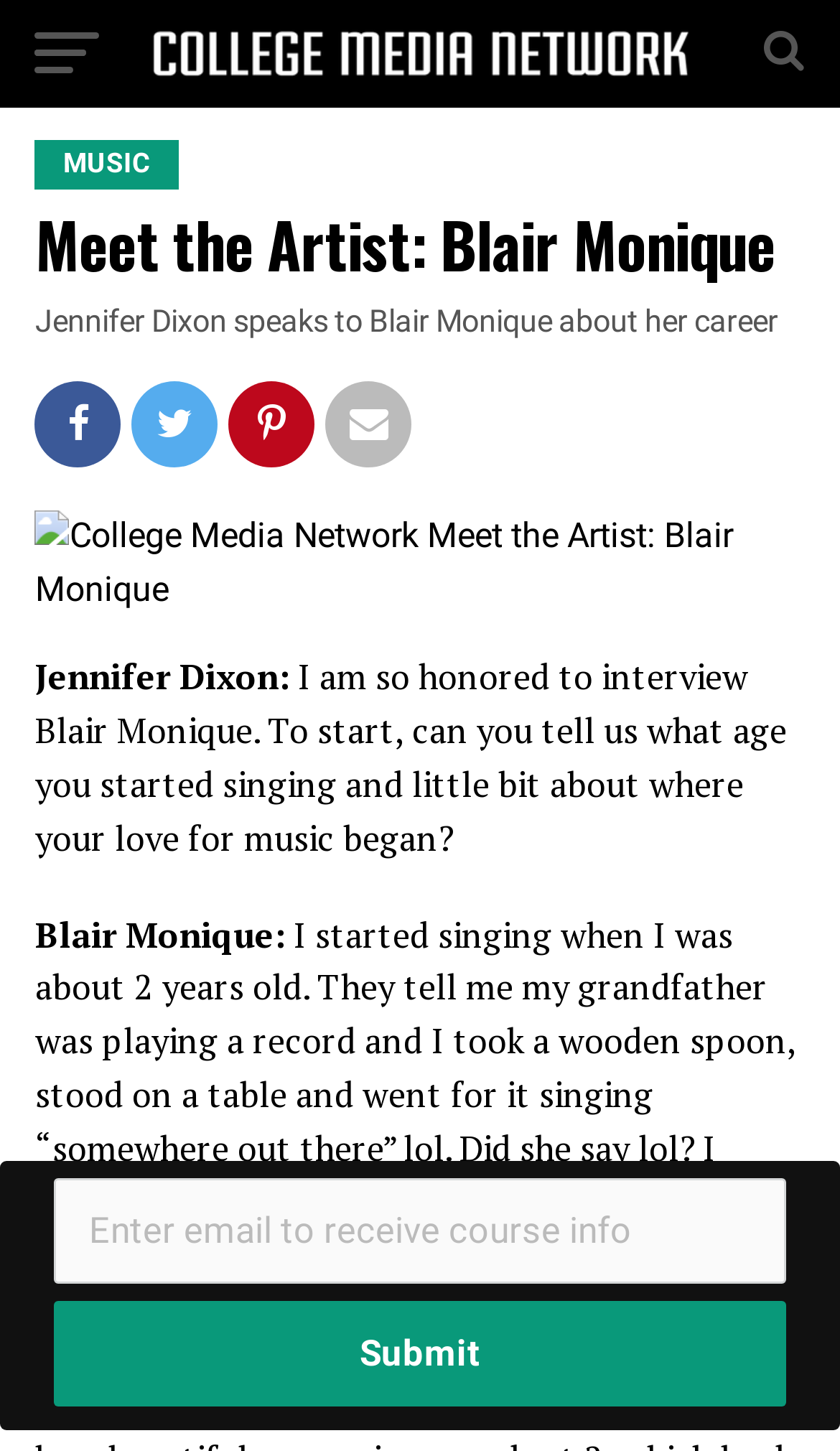Who is the interviewer?
Please respond to the question with a detailed and informative answer.

I determined the answer by looking at the text 'Jennifer Dixon:' and the context of the interview, which suggests that Jennifer Dixon is the interviewer.